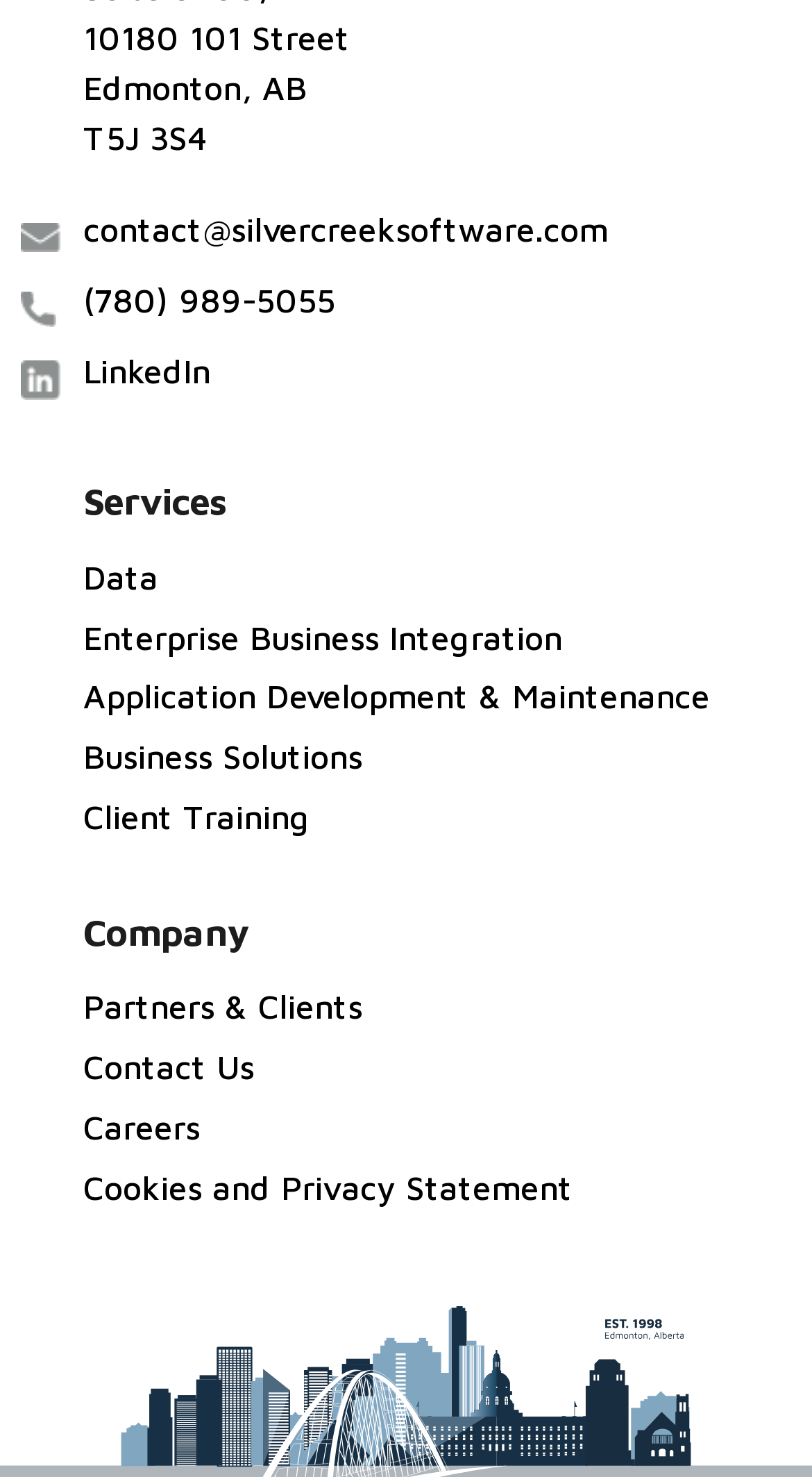Using the provided element description, identify the bounding box coordinates as (top-left x, top-left y, bottom-right x, bottom-right y). Ensure all values are between 0 and 1. Description: Application Development & Maintenance

[0.103, 0.452, 0.962, 0.492]